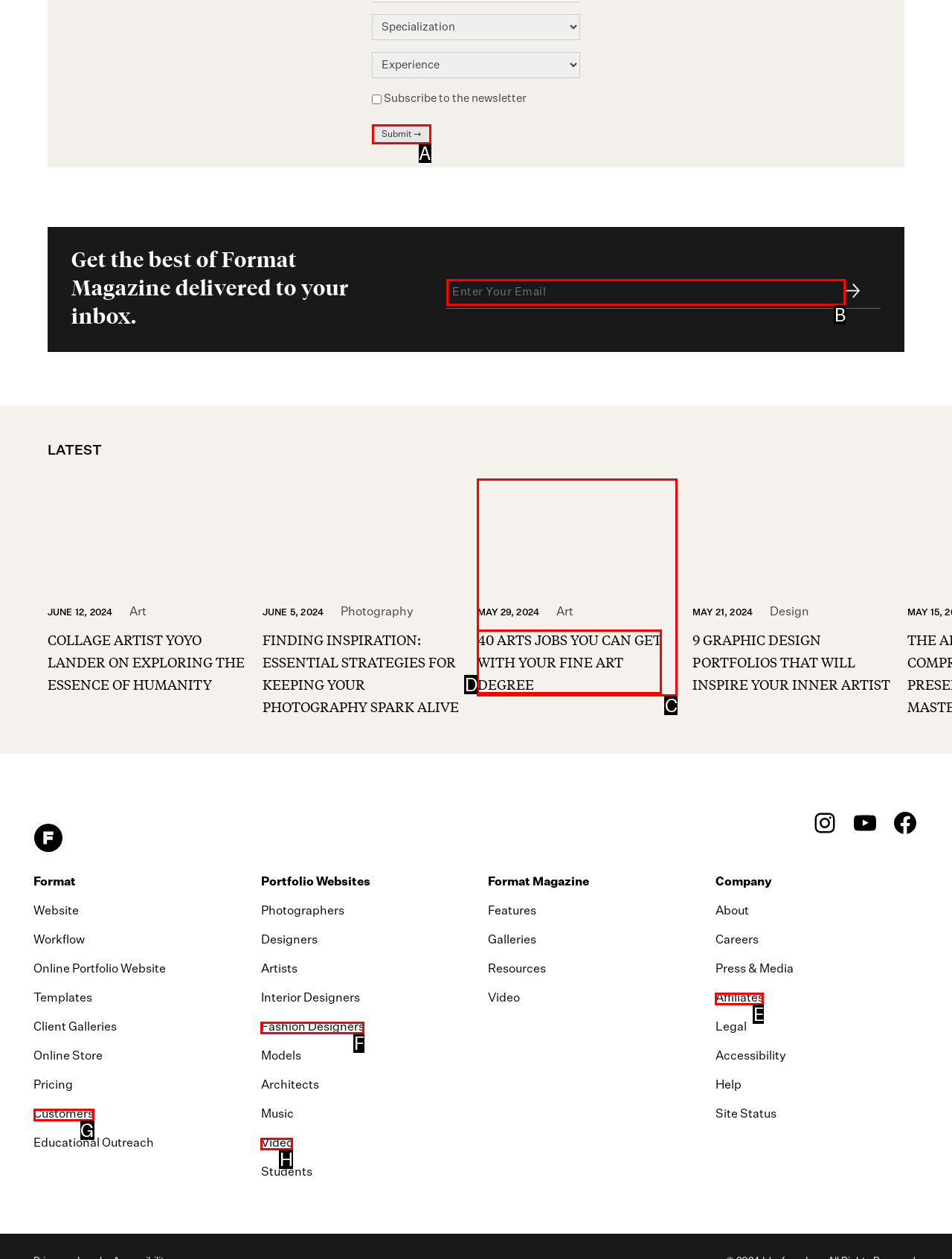Given the description: name="input_1" placeholder="Enter Your Email", identify the HTML element that corresponds to it. Respond with the letter of the correct option.

B